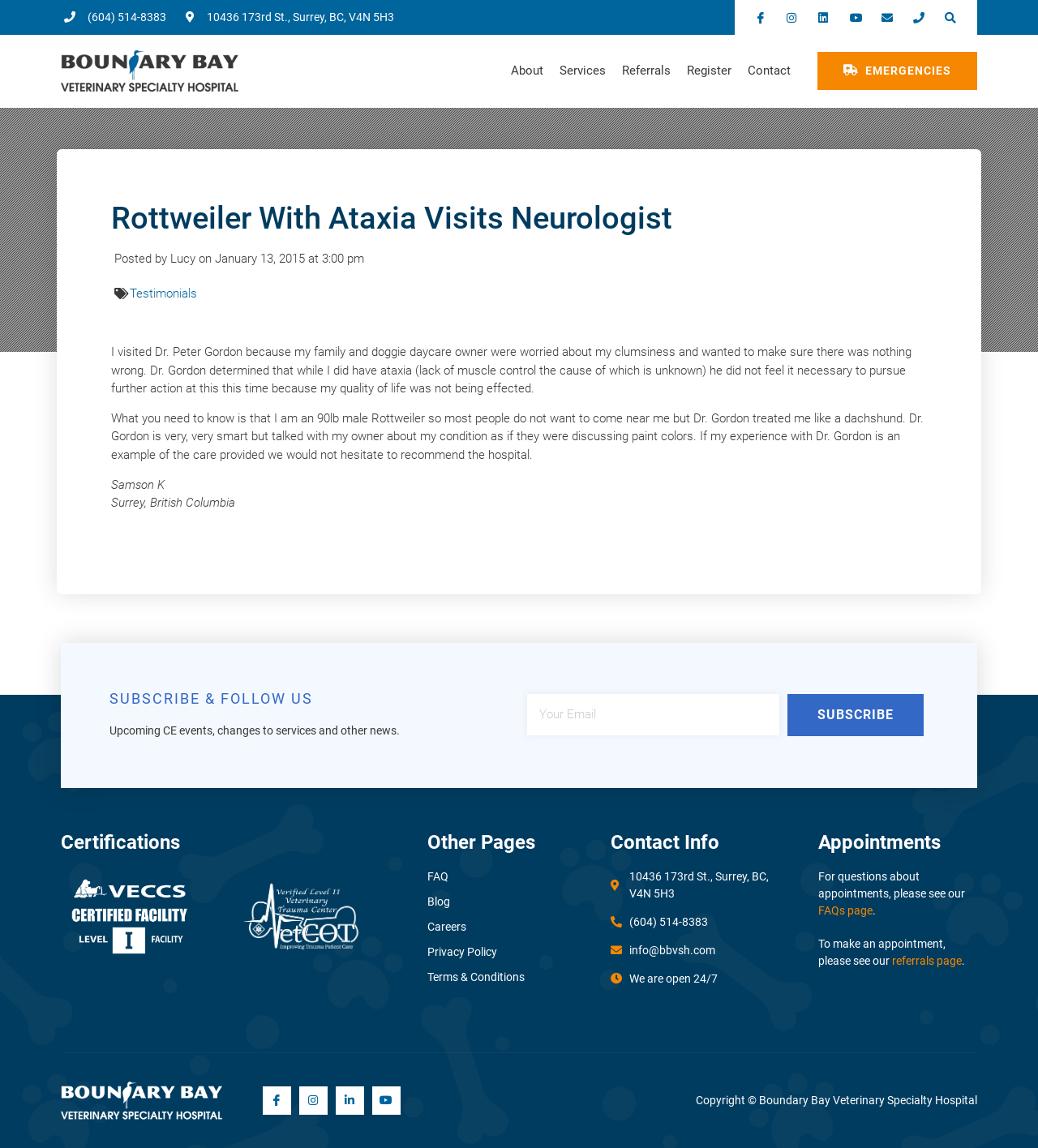Identify the bounding box for the described UI element: "name="email" placeholder="Your Email"".

[0.508, 0.605, 0.751, 0.64]